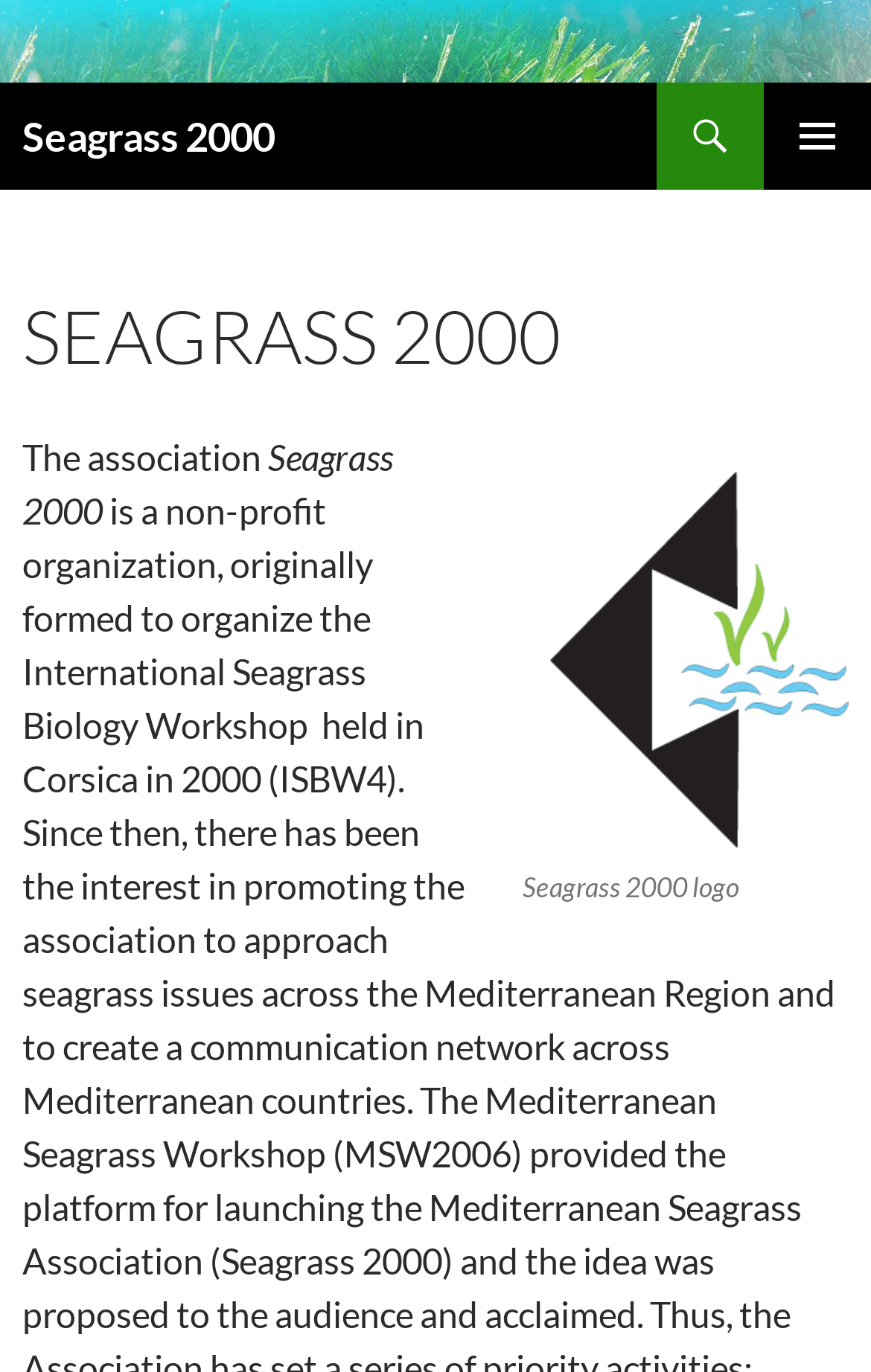Using the description "parent_node: Seagrass 2000 logo", predict the bounding box of the relevant HTML element.

[0.6, 0.326, 0.974, 0.617]